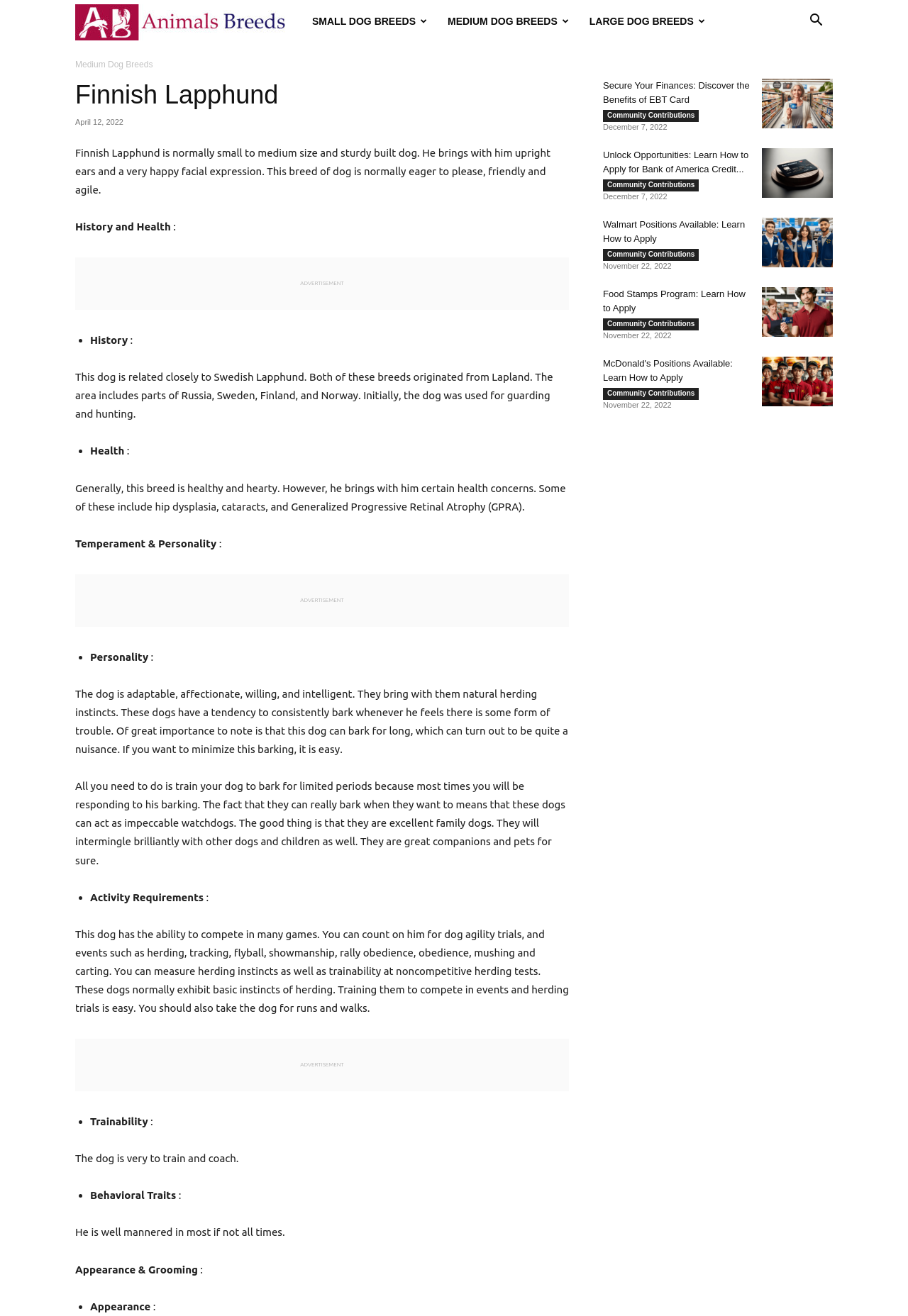Describe the webpage meticulously, covering all significant aspects.

The webpage is about Finnish Lapphund, a breed of dog. At the top, there is a logo and a navigation menu with links to small, medium, and large dog breeds. On the right side, there is a search button. Below the navigation menu, there is a heading "Finnish Lapphund" followed by a brief description of the breed, which is normally small to medium in size and sturdy built, with upright ears and a happy facial expression.

The main content of the webpage is divided into several sections, including "History and Health", "Temperament & Personality", "Activity Requirements", "Trainability", "Behavioral Traits", and "Appearance & Grooming". Each section has a heading and a brief description of the relevant characteristics of the Finnish Lapphund.

There are also several advertisements and community contributions on the webpage, including links to articles about EBT cards, Bank of America credit cards, and job opportunities at Walmart, McDonald's, and other companies. These sections are separated from the main content and have their own headings and descriptions.

Overall, the webpage provides a comprehensive overview of the Finnish Lapphund breed, including its characteristics, temperament, and requirements, as well as some additional resources and advertisements.